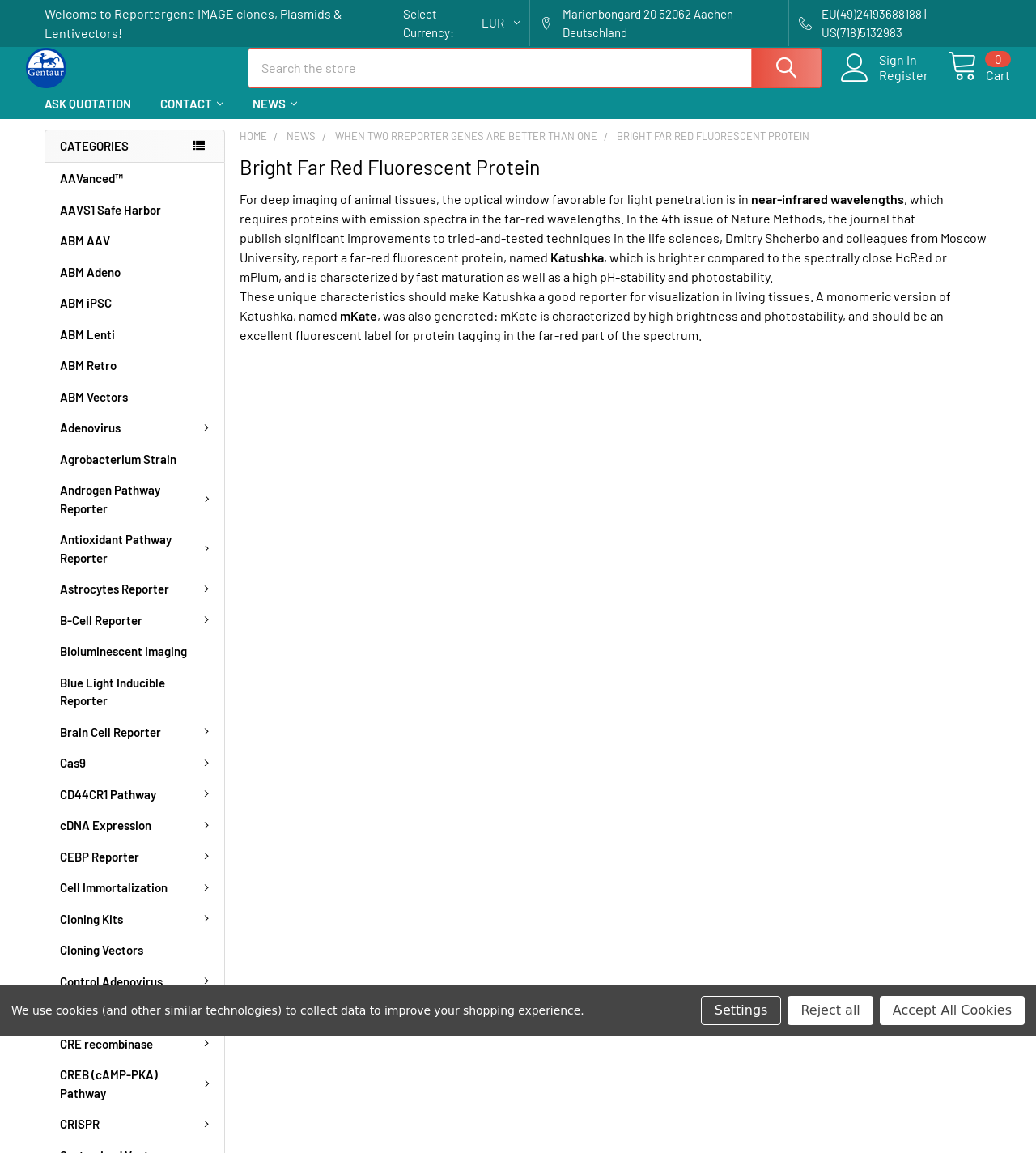From the webpage screenshot, predict the bounding box coordinates (top-left x, top-left y, bottom-right x, bottom-right y) for the UI element described here: June 7, 2013

None